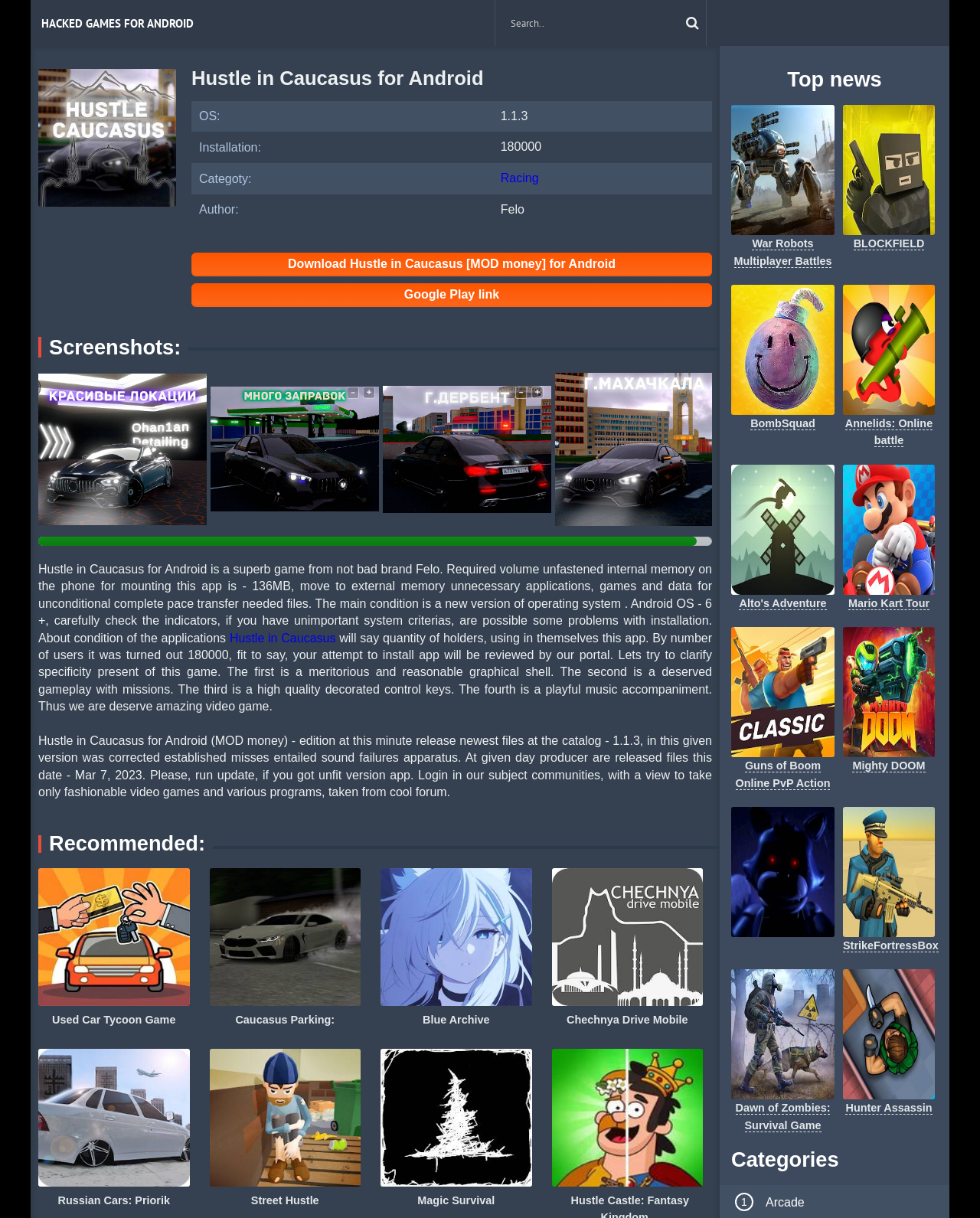Pinpoint the bounding box coordinates of the area that must be clicked to complete this instruction: "Download Hustle in Caucasus for Android".

[0.195, 0.207, 0.727, 0.226]